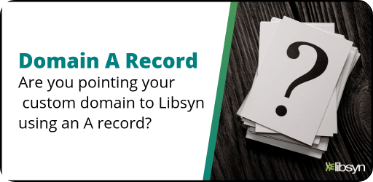What is the purpose of the question marks on the cards?
Utilize the information in the image to give a detailed answer to the question.

The prominent question marks on each white card serve as a visual cue to draw the viewer's attention to the central question, 'Are you pointing your custom domain to Libsyn using an A record?', and encourage them to consider their domain setup in relation to Libsyn's hosting solutions.